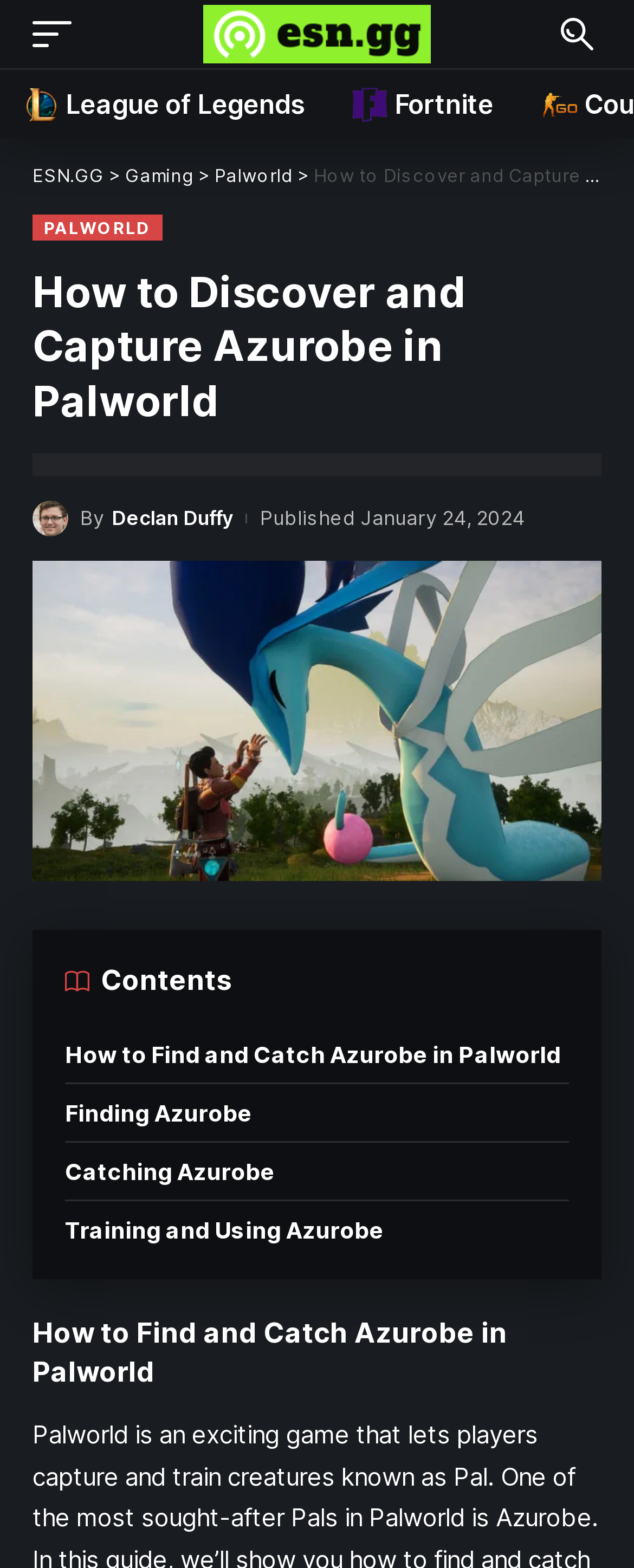What is the name of the game discussed in this article?
Provide a thorough and detailed answer to the question.

The article's title 'How to Discover and Capture Azurobe in Palworld' and the link 'Palworld' in the header section indicate that the game being discussed is Palworld.